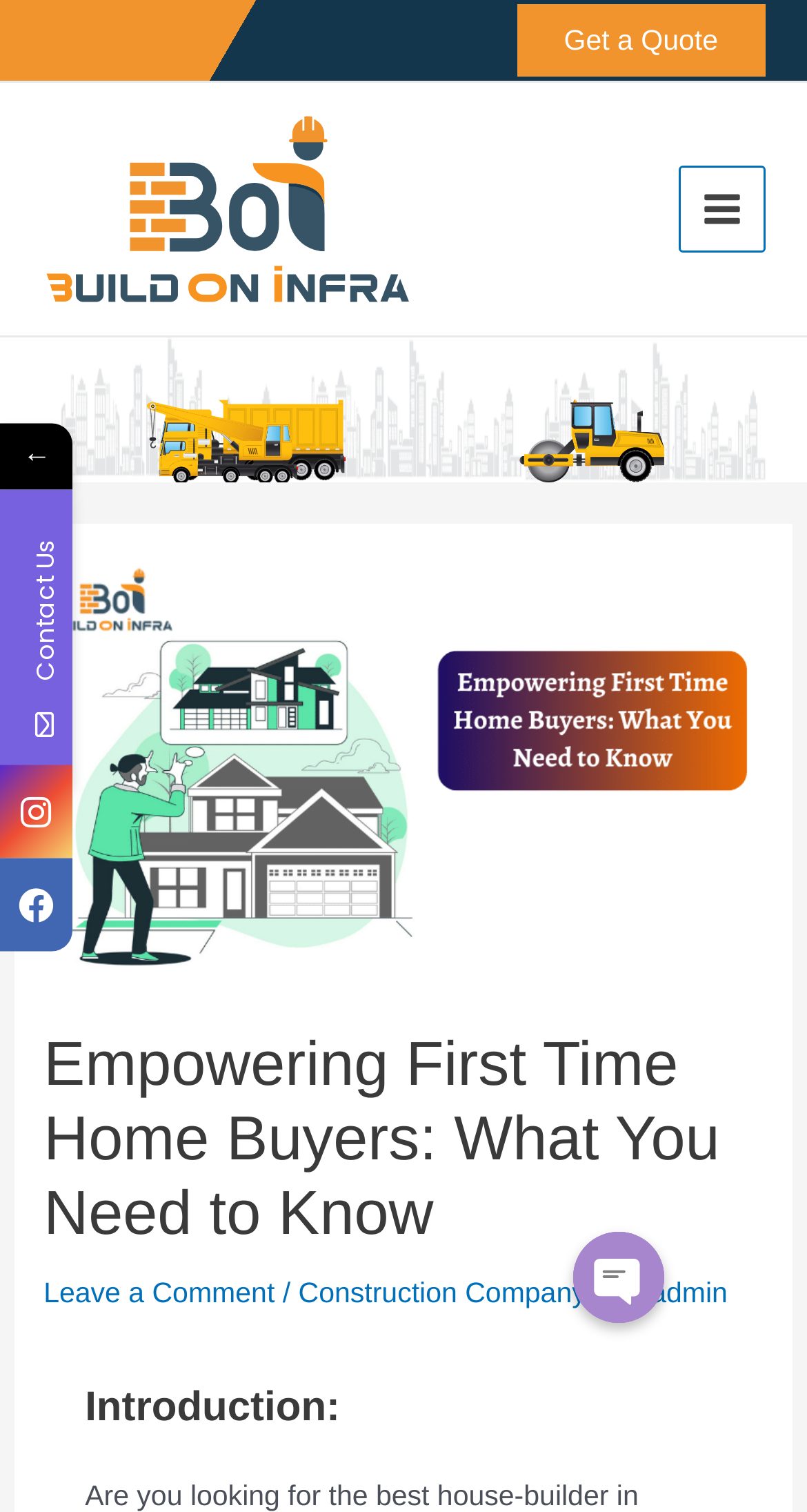How many ways are there to contact the company?
Based on the visual details in the image, please answer the question thoroughly.

There are four ways to contact the company, which are through the 'Contact Us' link, phone number, Whatsapp, and the 'Open chaty' button, all of which are located at the bottom of the webpage.